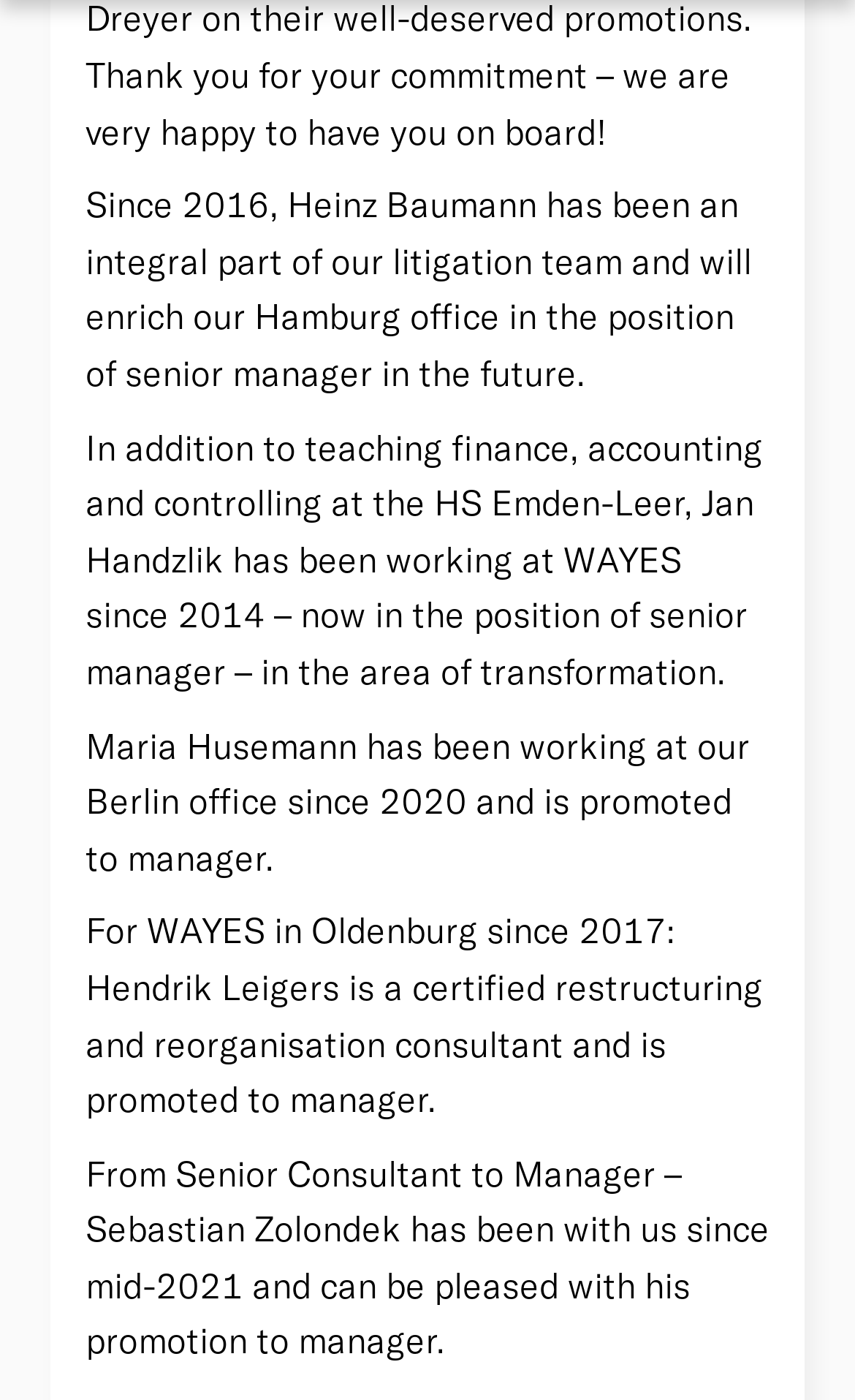What is the location of Hendrik Leigers' office?
Please provide a comprehensive and detailed answer to the question.

Based on the text, Hendrik Leigers has been working at WAYES in Oldenburg since 2017.